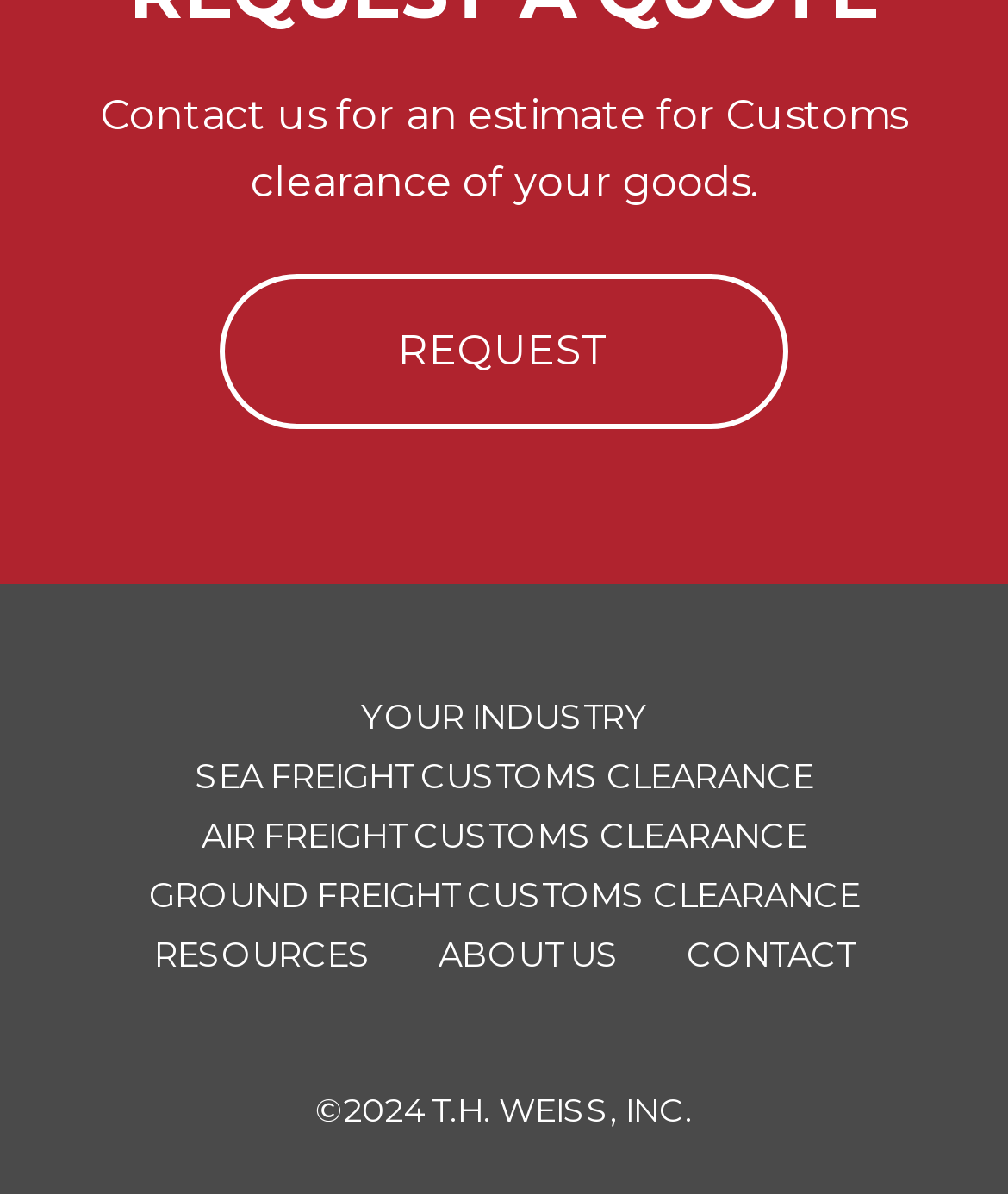What is the company's copyright year?
Answer the question with as much detail as you can, using the image as a reference.

The copyright year can be found at the bottom of the webpage, where it says '©2024 T.H. WEISS, INC.'